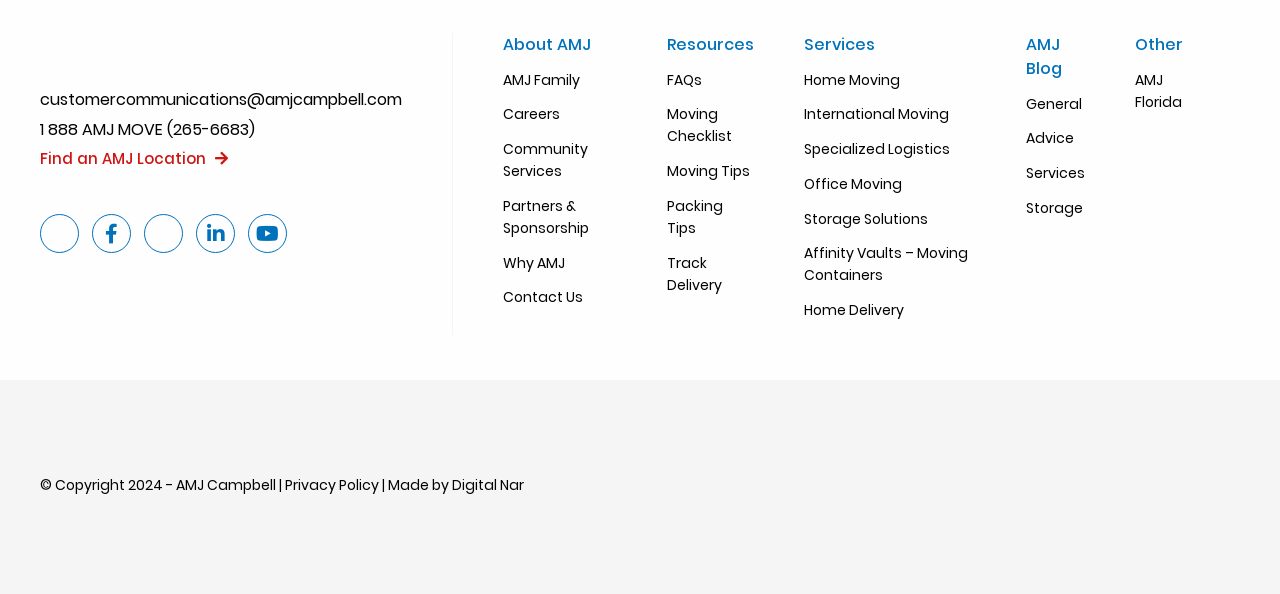Determine the bounding box coordinates of the clickable region to follow the instruction: "Get moving tips".

[0.521, 0.271, 0.589, 0.308]